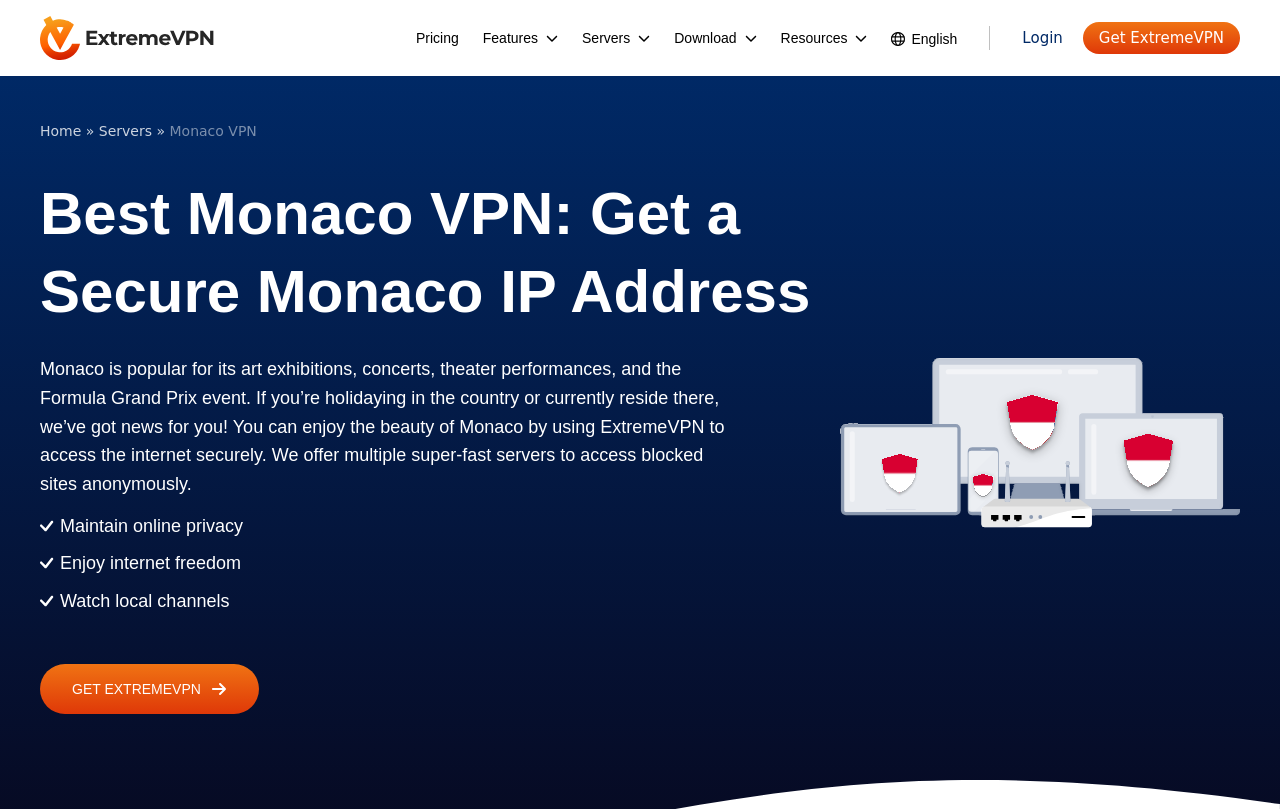Observe the image and answer the following question in detail: What is the call-to-action button present on the webpage?

The webpage has a prominent call-to-action button with the text 'GET EXTREMEVPN', which is likely used to prompt users to sign up for the ExtremeVPN service.